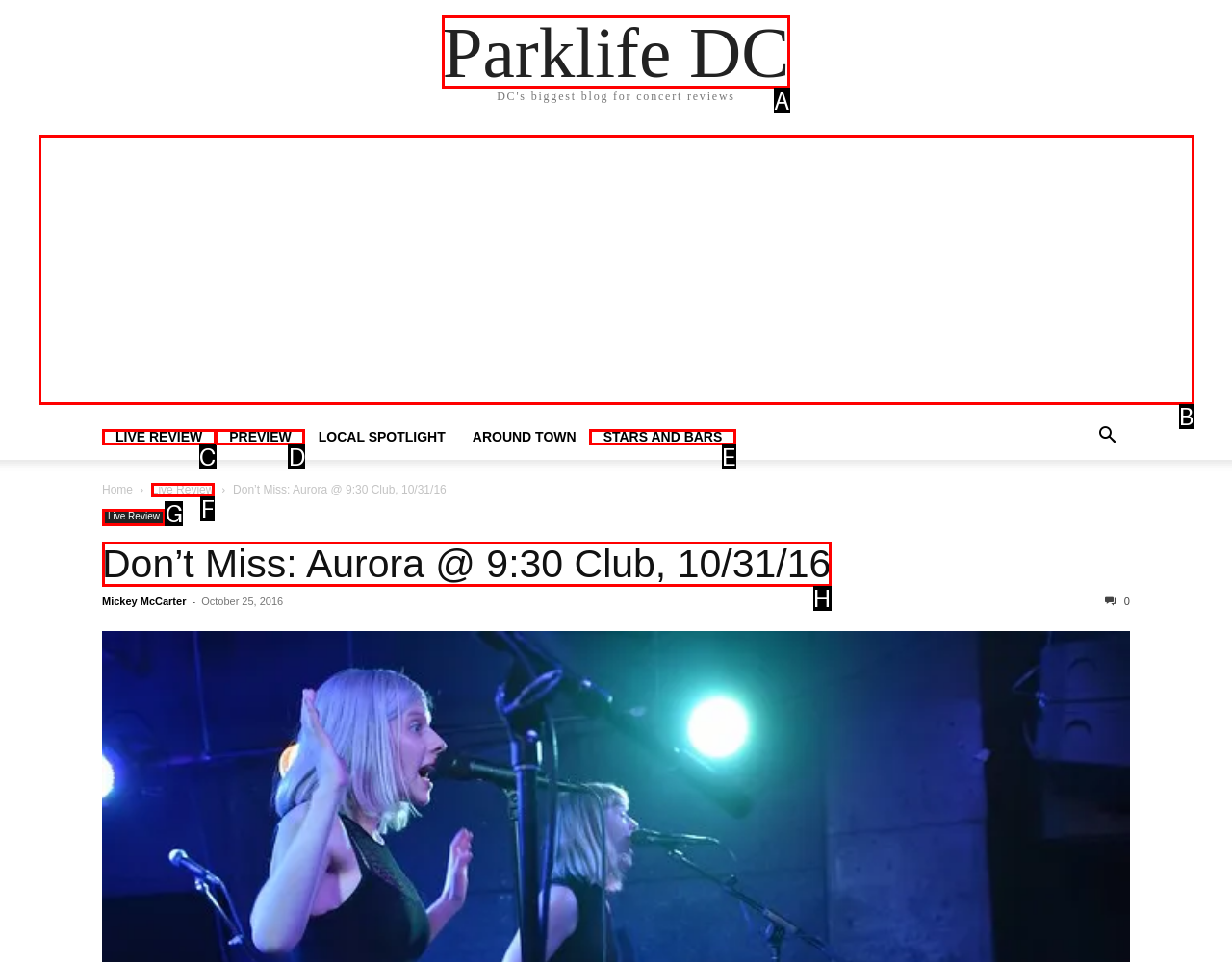Indicate which UI element needs to be clicked to fulfill the task: read the 'Live Review'
Answer with the letter of the chosen option from the available choices directly.

F